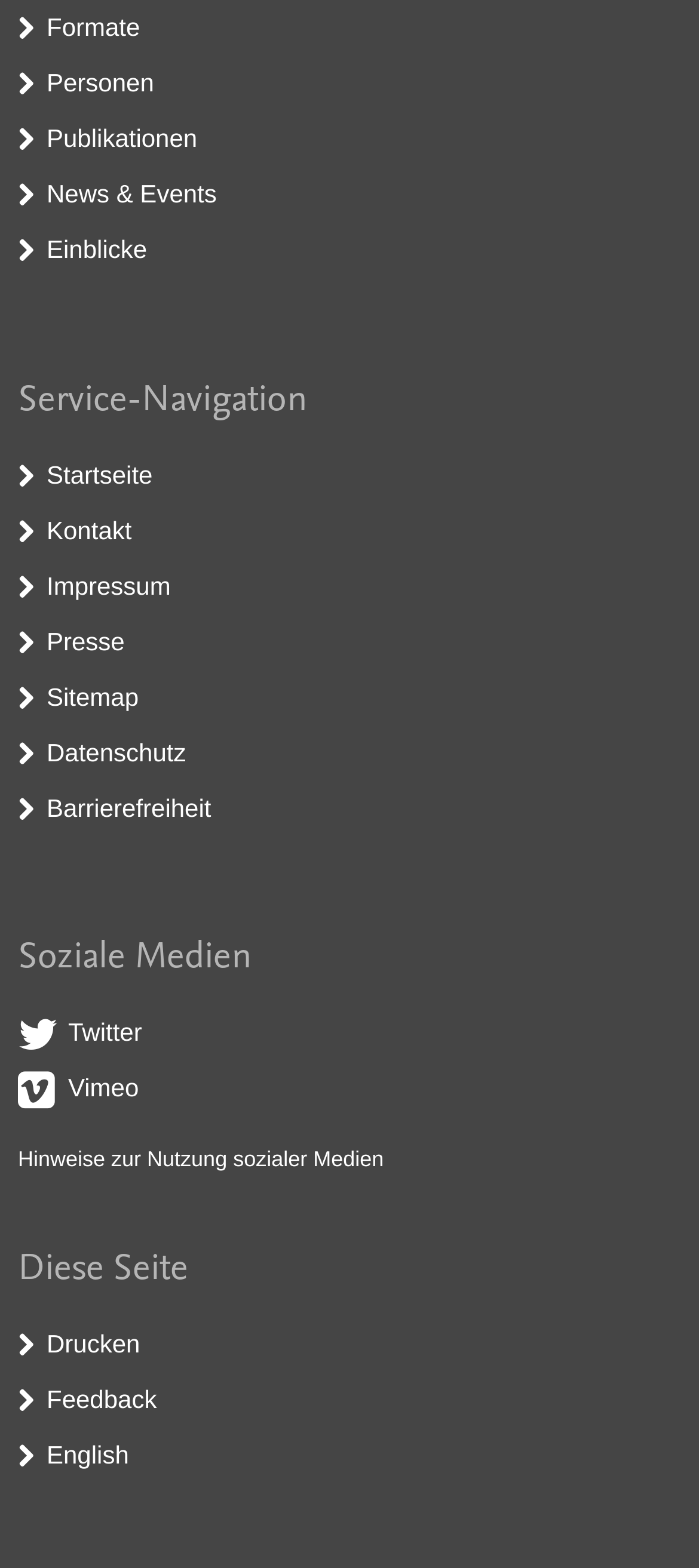Using the information in the image, give a detailed answer to the following question: What is the last link in the service navigation?

The last link in the service navigation is 'Datenschutz' which can be found at the bottom of the webpage, indicated by the '' icon.